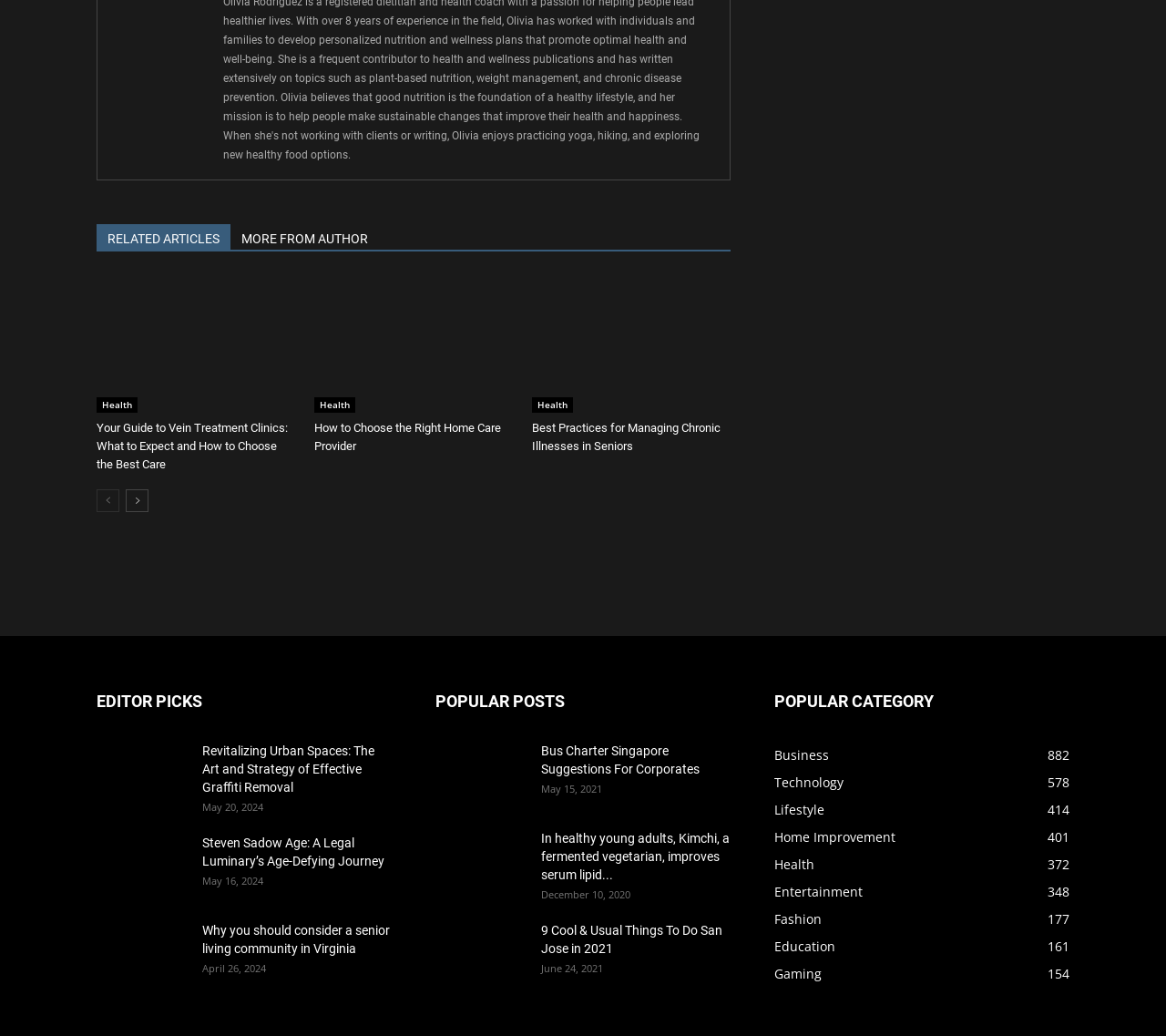Locate the bounding box coordinates of the element to click to perform the following action: 'Book a demo'. The coordinates should be given as four float values between 0 and 1, in the form of [left, top, right, bottom].

None